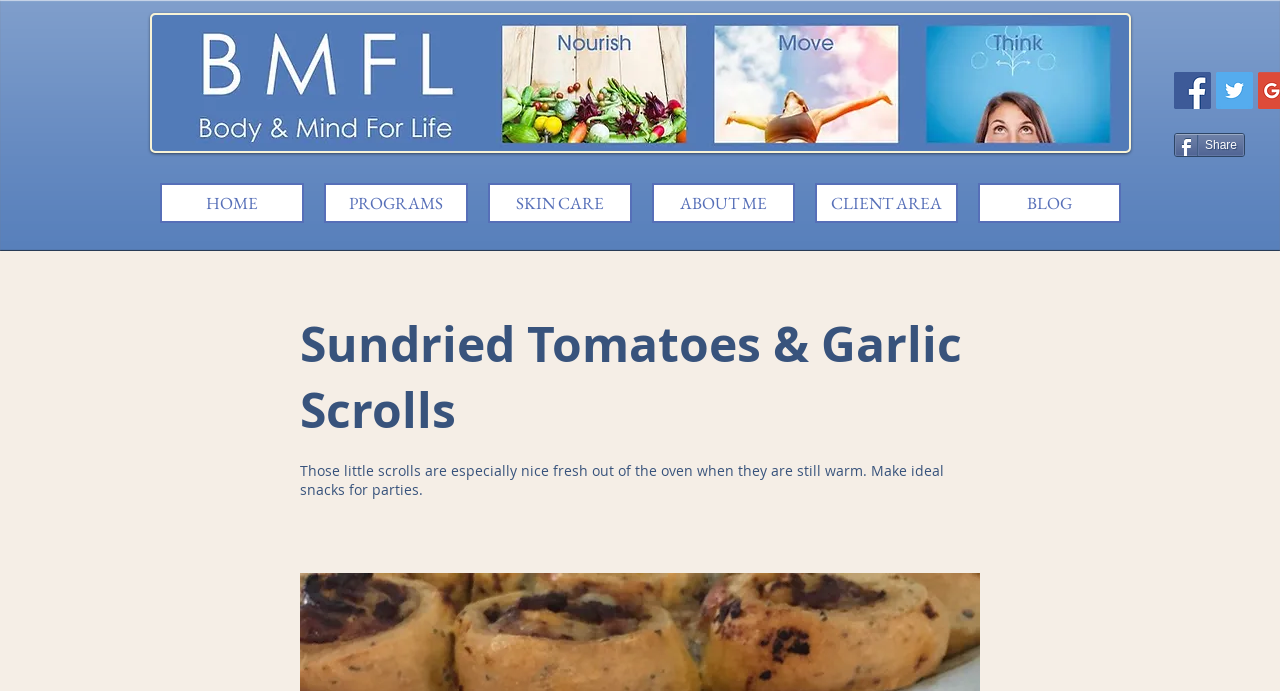Find the bounding box coordinates of the element you need to click on to perform this action: 'View BLOG page'. The coordinates should be represented by four float values between 0 and 1, in the format [left, top, right, bottom].

[0.764, 0.265, 0.876, 0.323]